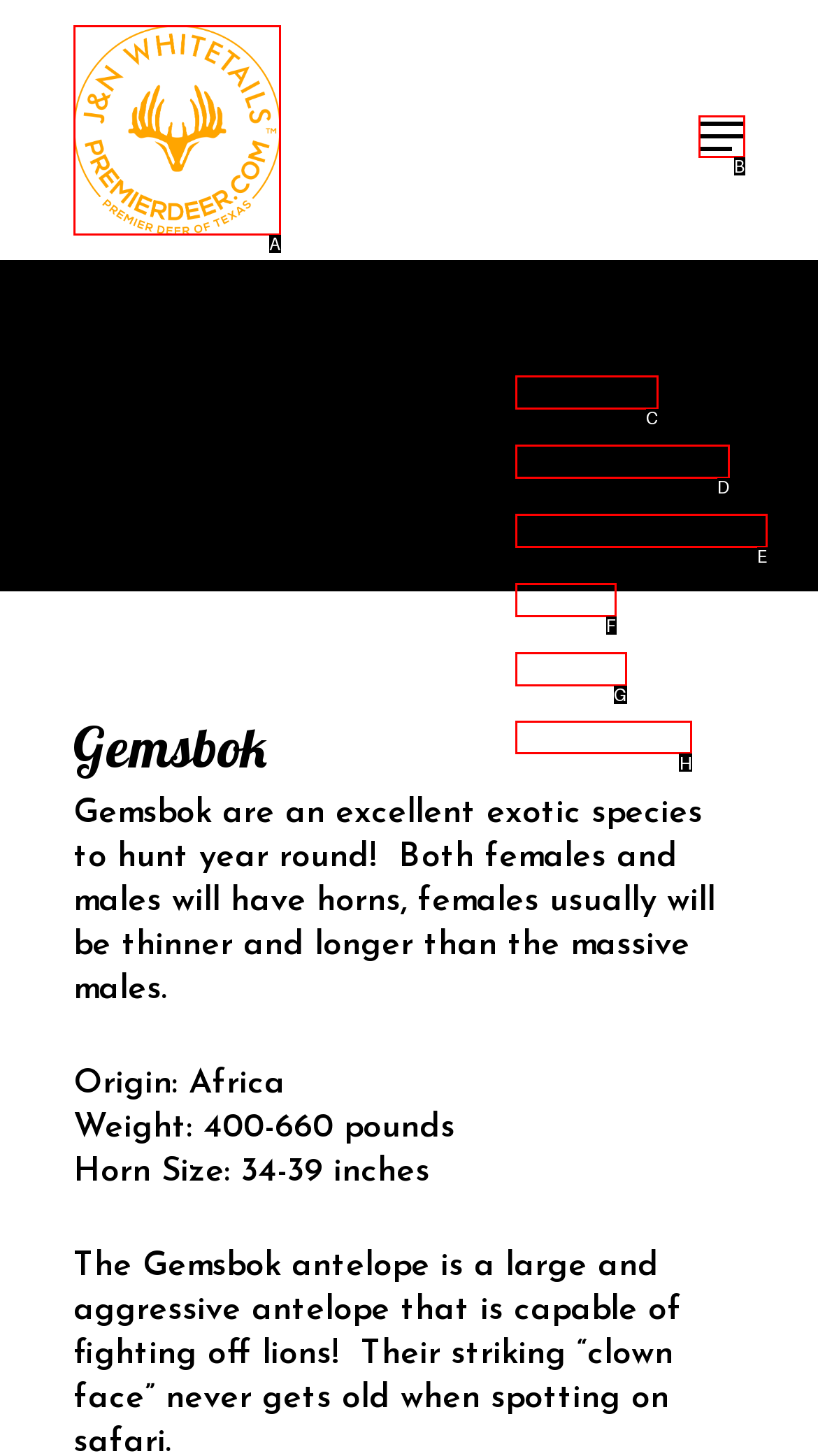Determine which option you need to click to execute the following task: Contact us. Provide your answer as a single letter.

H